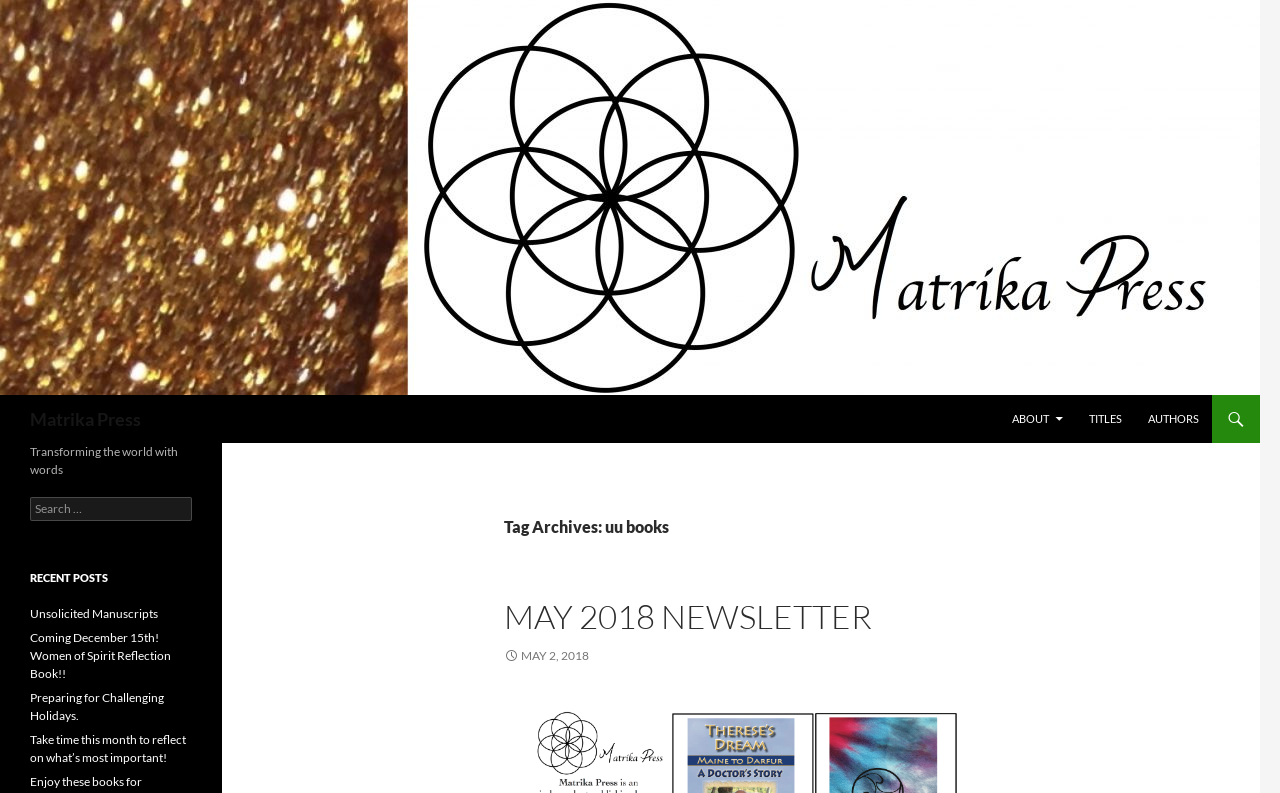Find the bounding box coordinates for the area you need to click to carry out the instruction: "Search for a book". The coordinates should be four float numbers between 0 and 1, indicated as [left, top, right, bottom].

[0.023, 0.627, 0.15, 0.657]